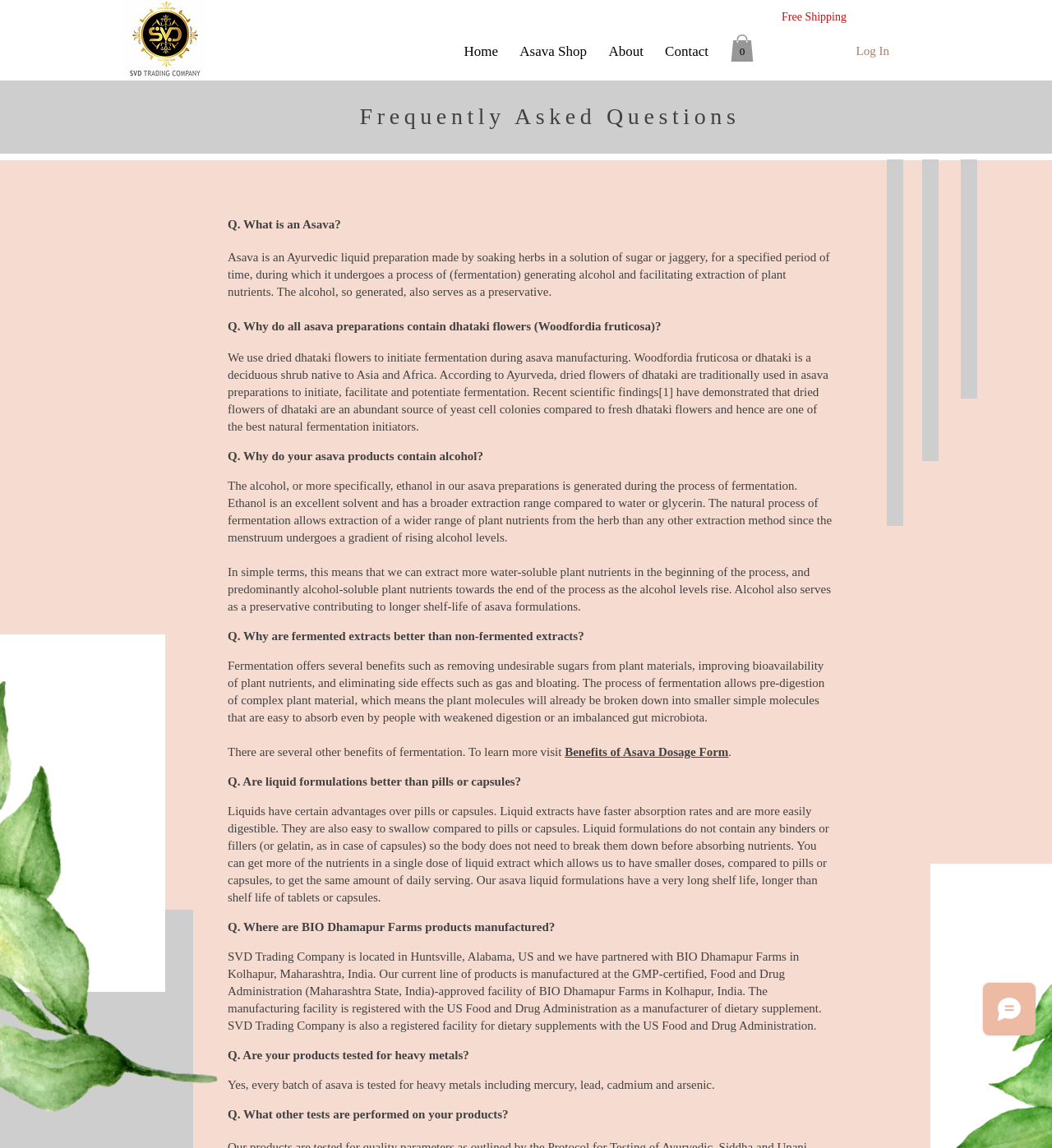Provide the bounding box coordinates of the HTML element described as: "Log In". The bounding box coordinates should be four float numbers between 0 and 1, i.e., [left, top, right, bottom].

[0.803, 0.033, 0.856, 0.056]